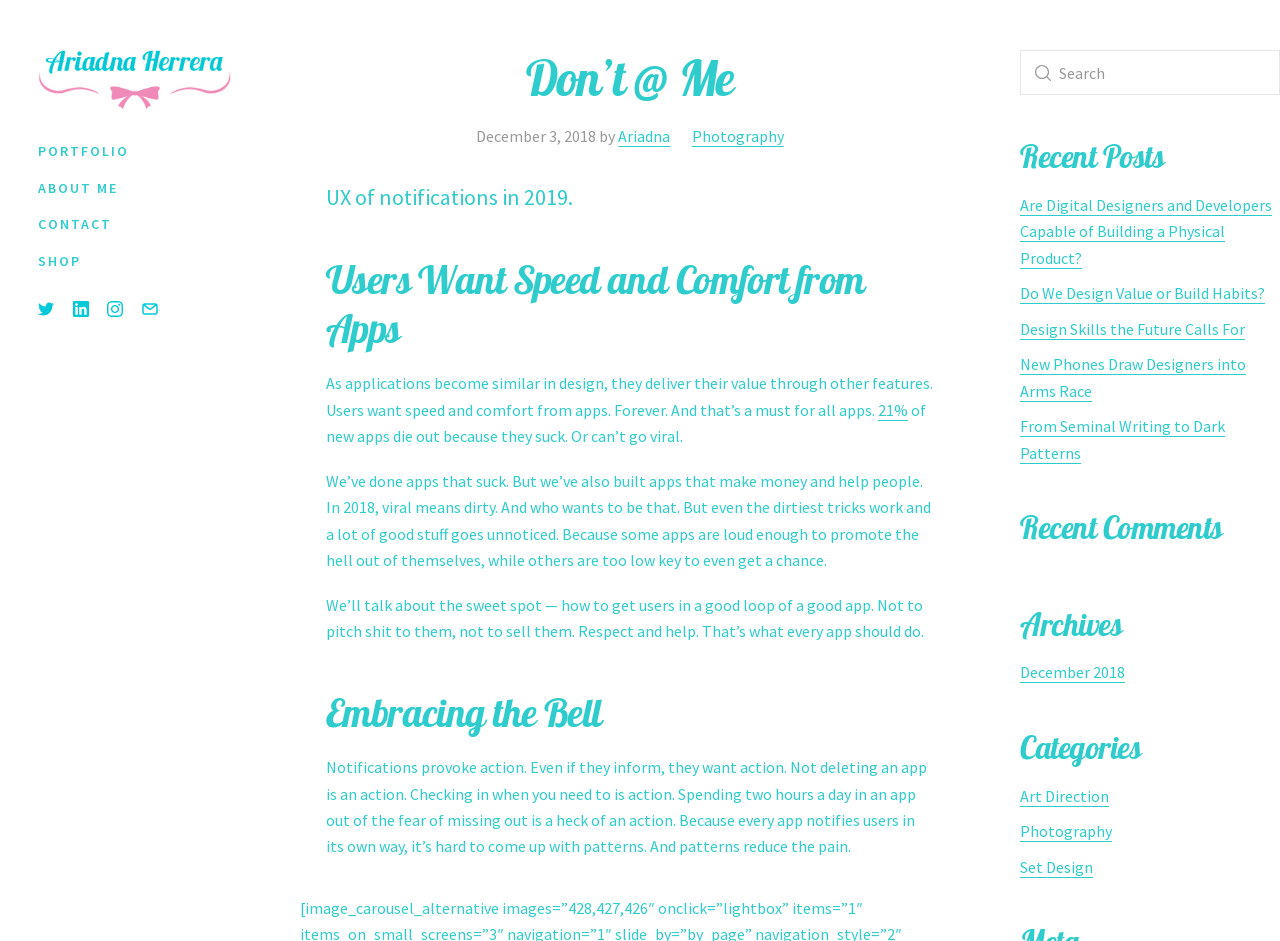What type of links are available in the header section?
Please answer using one word or phrase, based on the screenshot.

Portfolio, About Me, Contact